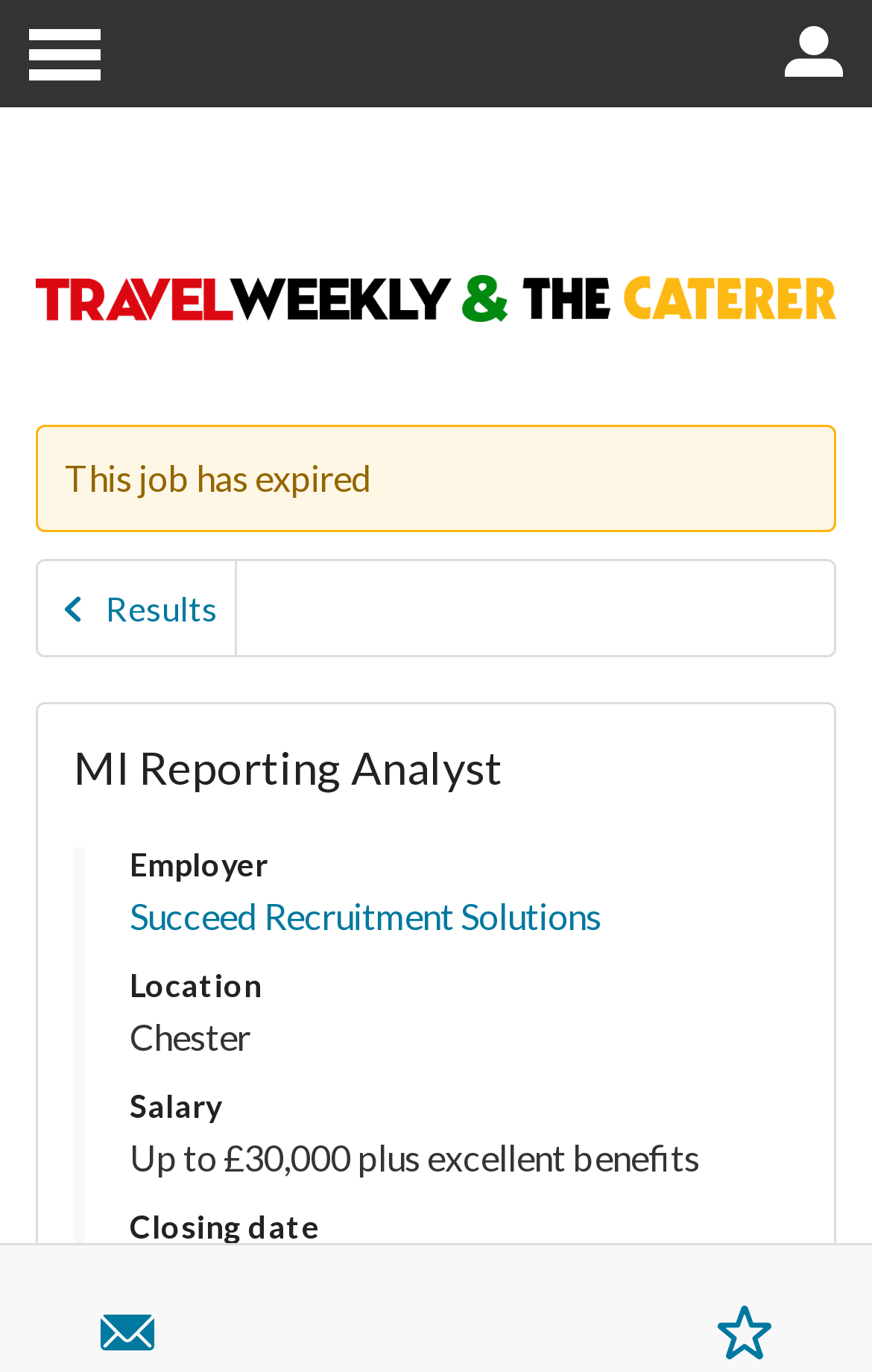Calculate the bounding box coordinates of the UI element given the description: "Succeed Recruitment Solutions".

[0.148, 0.651, 0.689, 0.682]